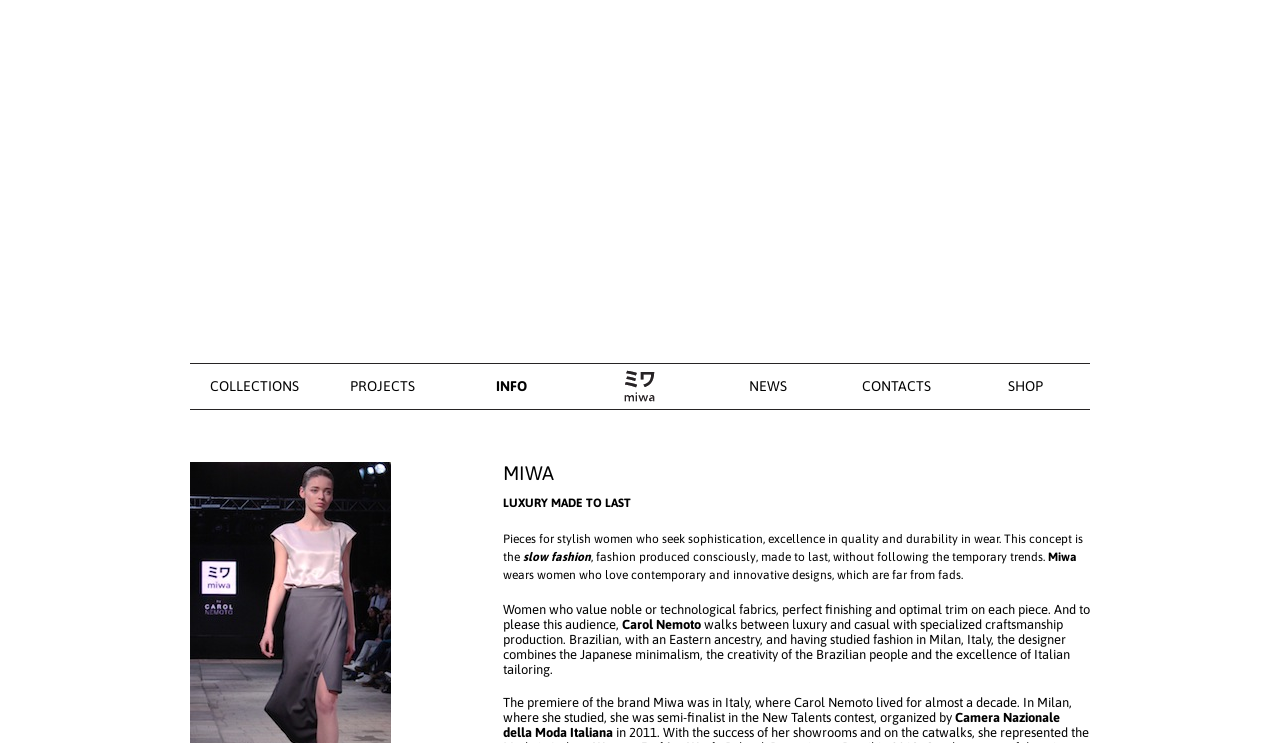Please look at the image and answer the question with a detailed explanation: What is the focus of Miwa brand?

The focus of Miwa brand is on luxury and durability, as mentioned in the text 'Pieces for stylish women who seek sophistication, excellence in quality and durability in wear.' which describes the brand's concept.